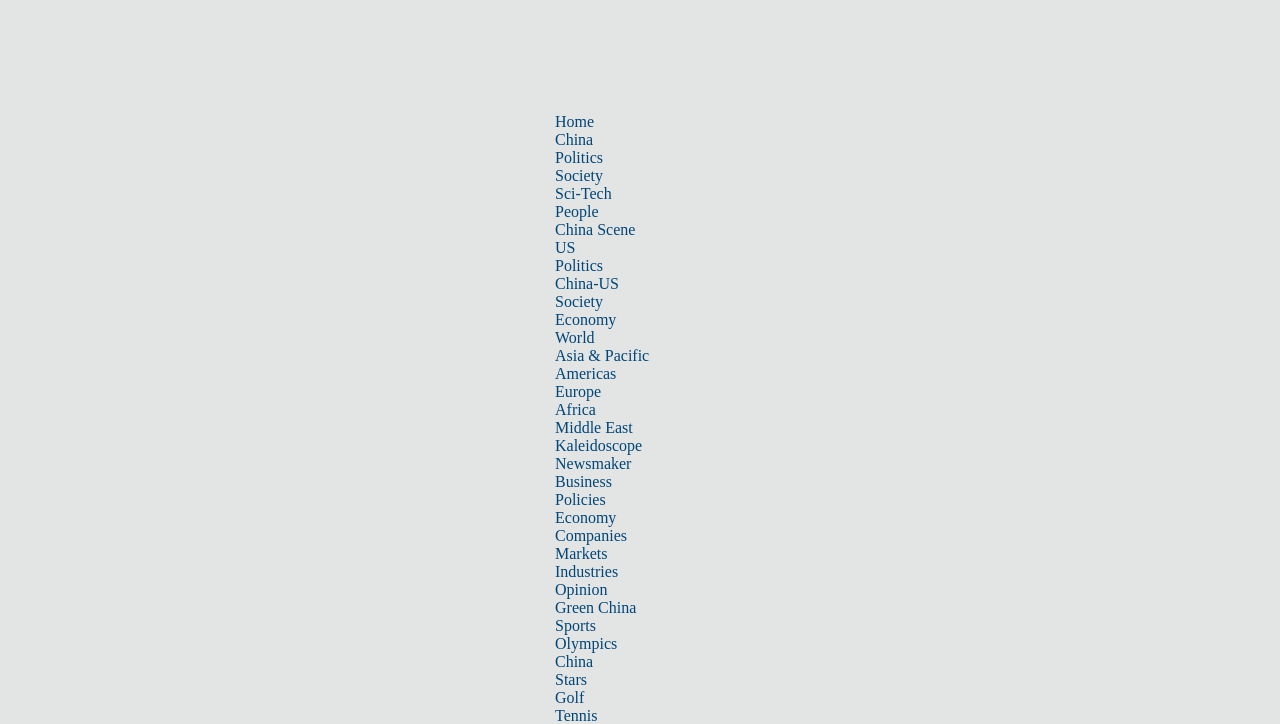What is the category of the link 'Kaleidoscope'?
Look at the image and answer the question with a single word or phrase.

Society